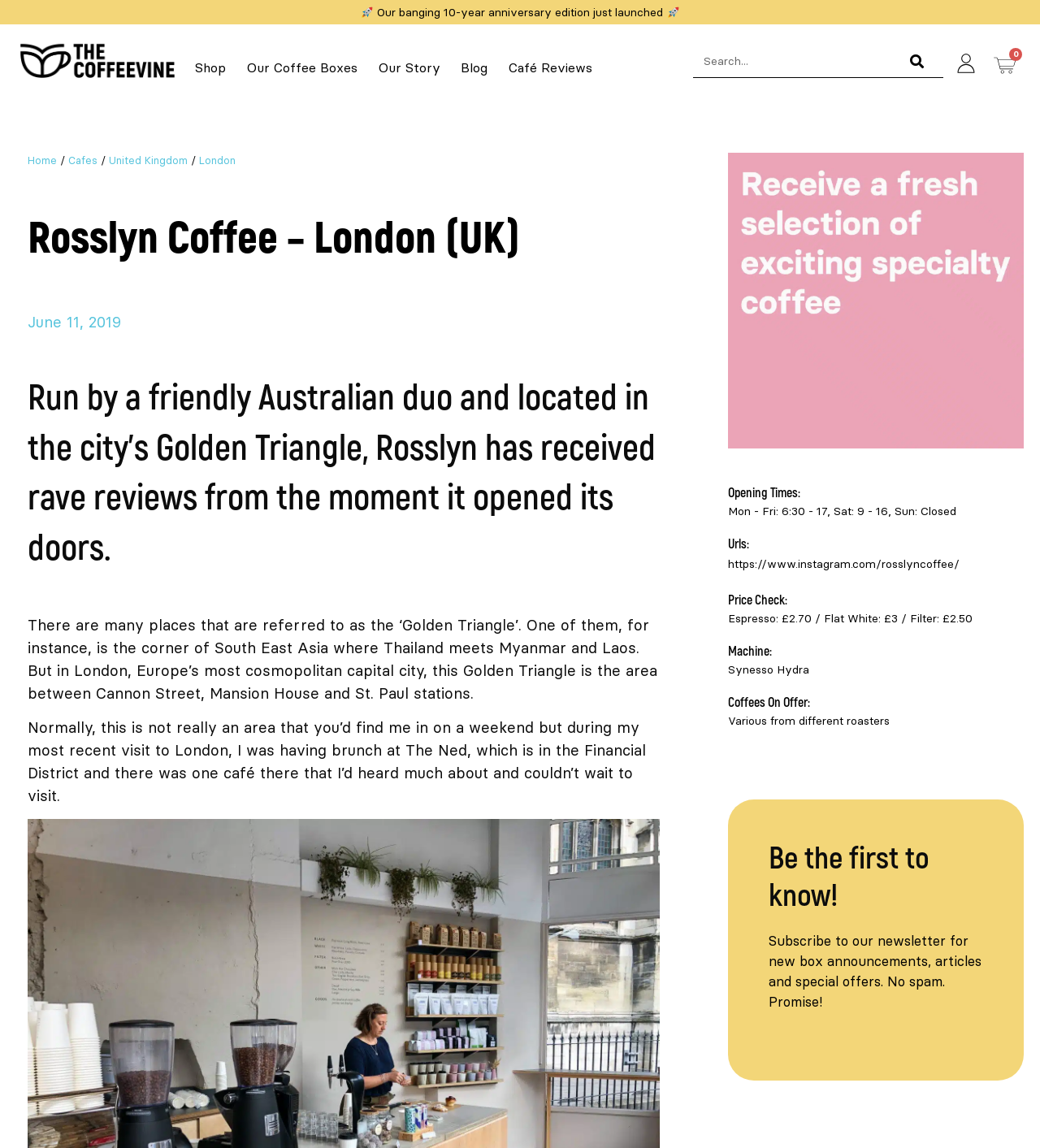Provide a thorough and detailed response to the question by examining the image: 
What is the machine used at Rosslyn Coffee?

The machine used at Rosslyn Coffee can be found in the static text 'Machine: Synesso Hydra' which provides information about the equipment used at the coffee shop.